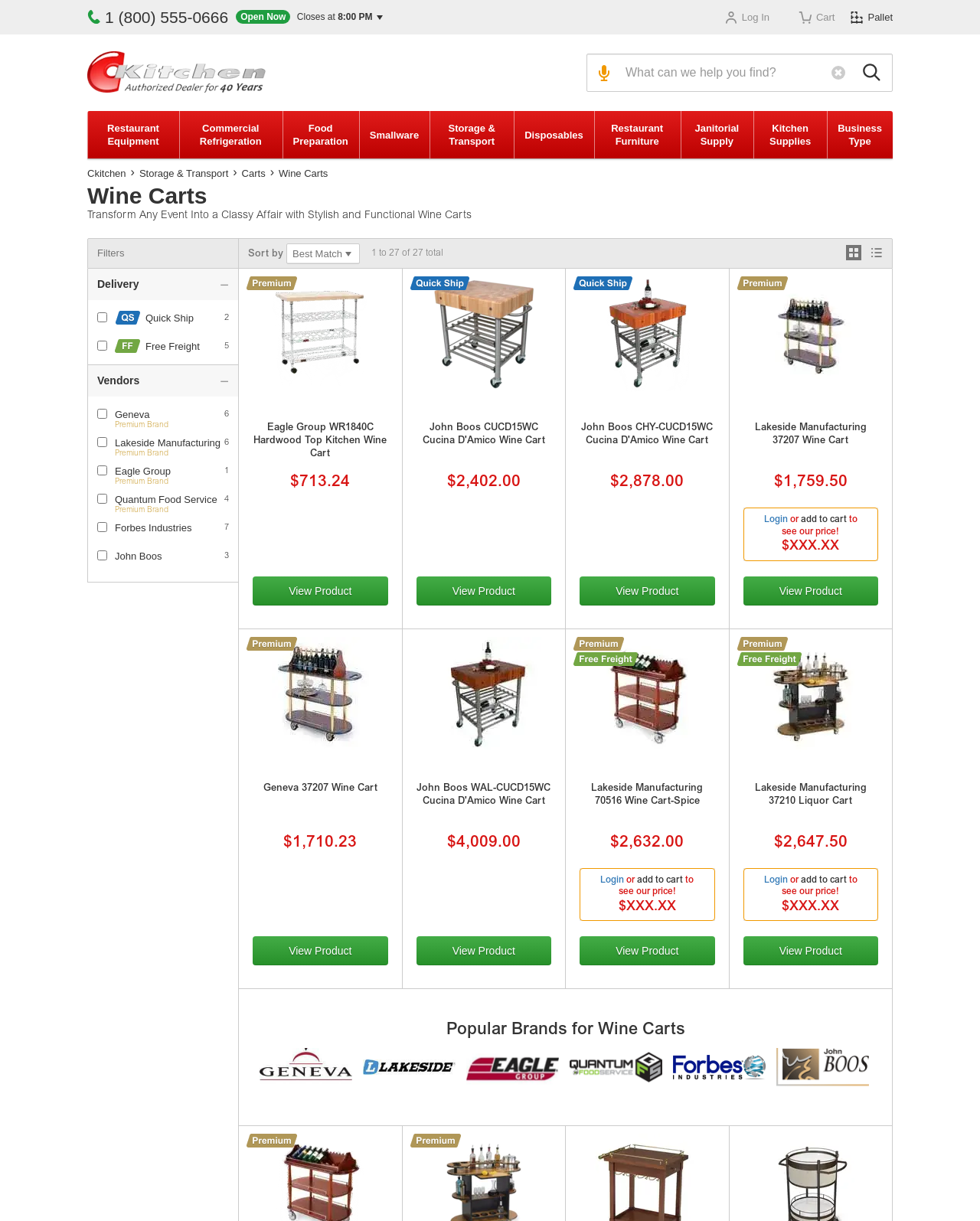Provide the bounding box coordinates of the HTML element this sentence describes: "Restaurant Equipment". The bounding box coordinates consist of four float numbers between 0 and 1, i.e., [left, top, right, bottom].

[0.089, 0.091, 0.183, 0.13]